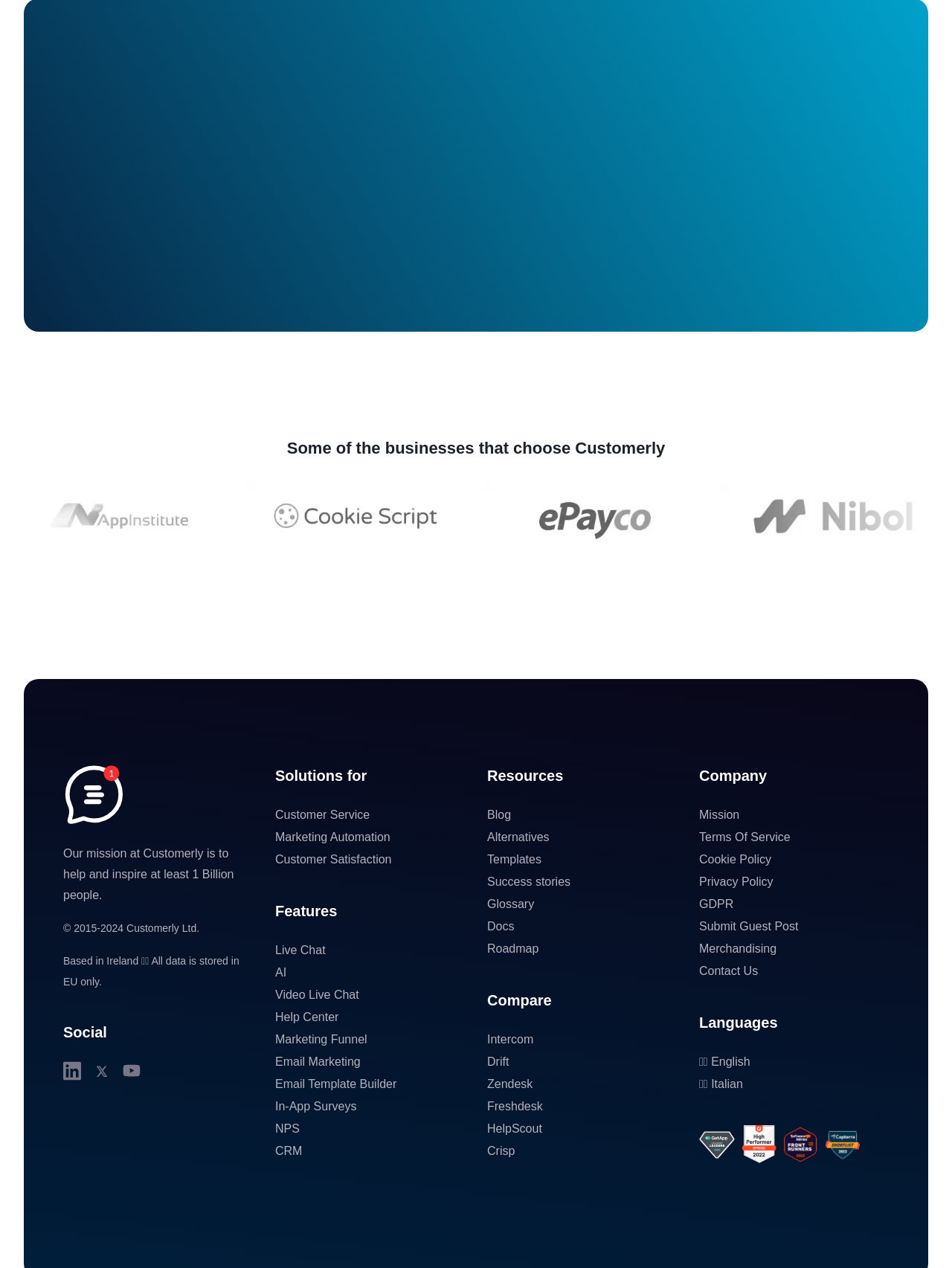What is the company's mission?
Using the image provided, answer with just one word or phrase.

Help and inspire at least 1 Billion people